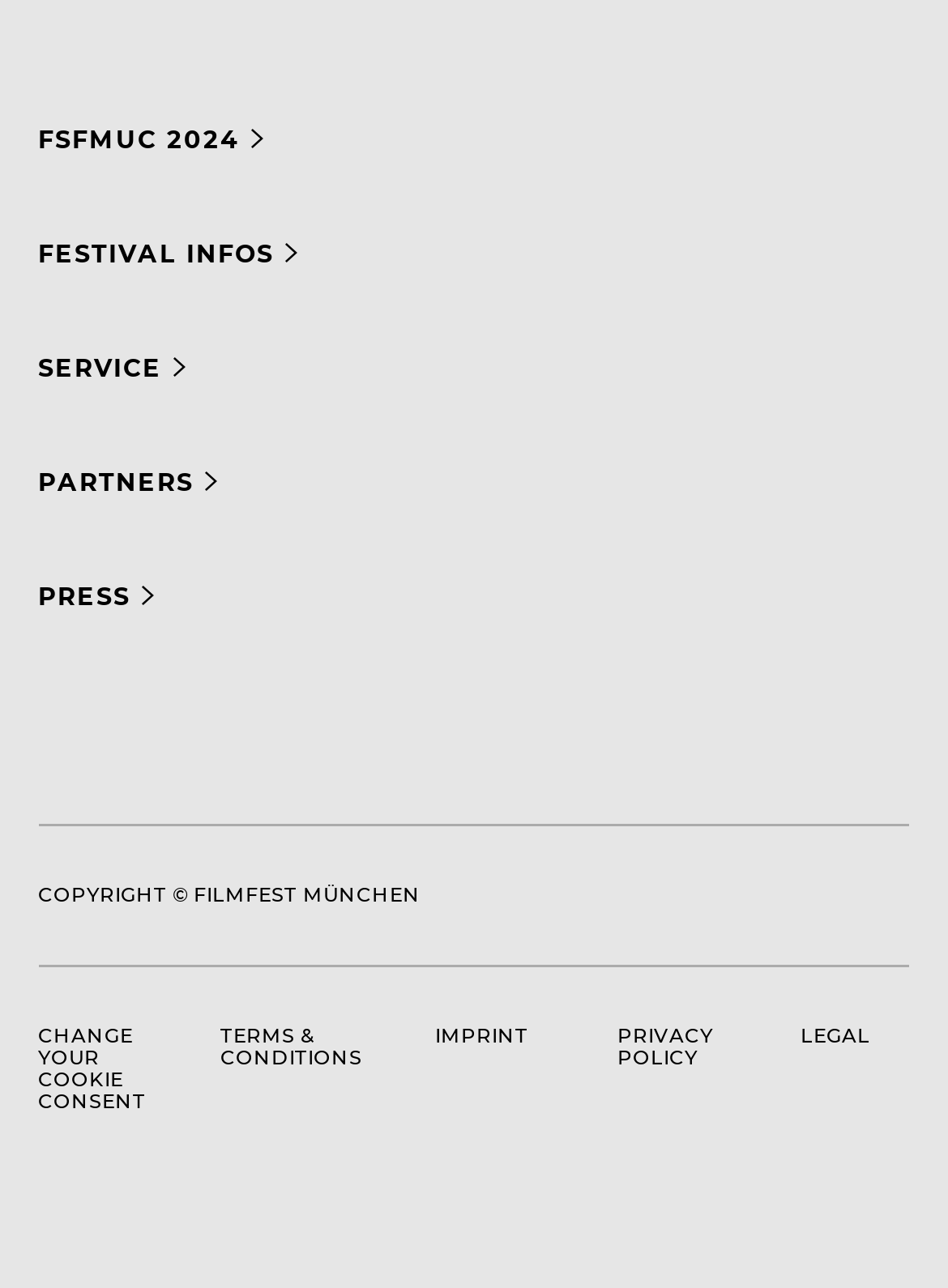Please identify the bounding box coordinates of the area that needs to be clicked to fulfill the following instruction: "check press."

[0.04, 0.437, 0.165, 0.488]